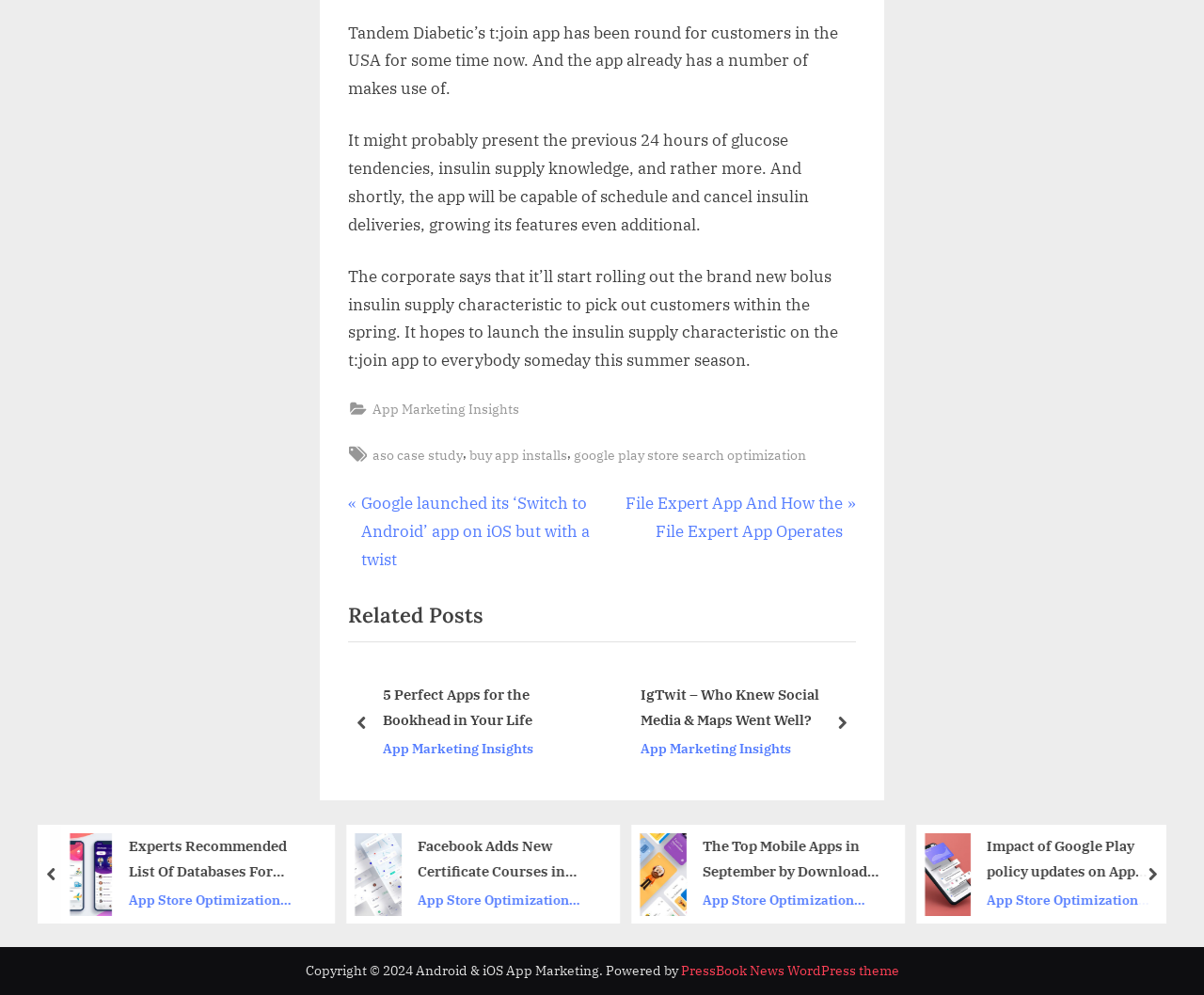What is the new feature to be added to the app?
Offer a detailed and full explanation in response to the question.

According to the article, the company will start rolling out the new bolus insulin supply feature to select customers in the spring, and hopes to launch it to everyone sometime this summer.